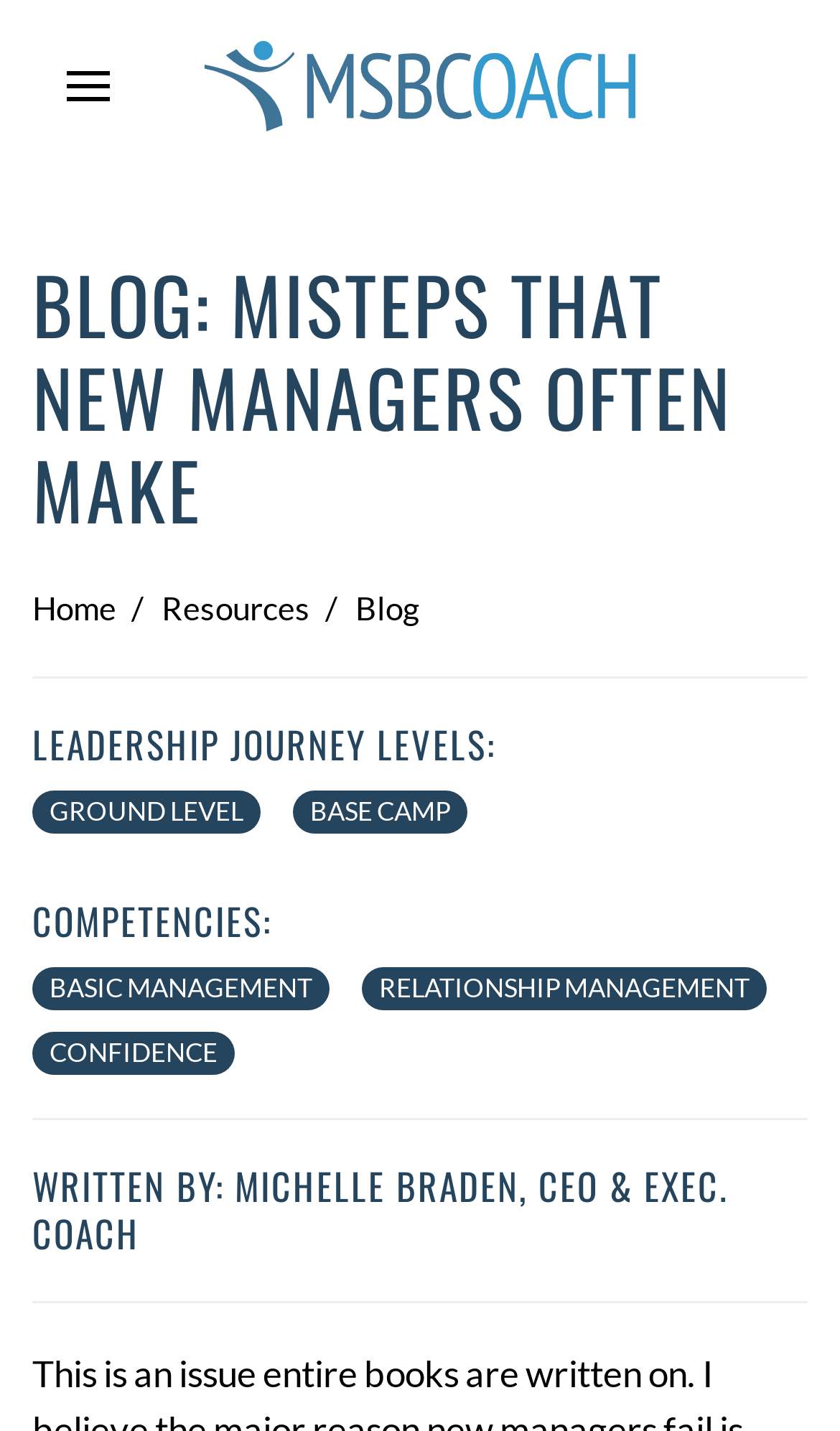Please locate the bounding box coordinates of the element that should be clicked to complete the given instruction: "Open the menu".

[0.038, 0.0, 0.172, 0.12]